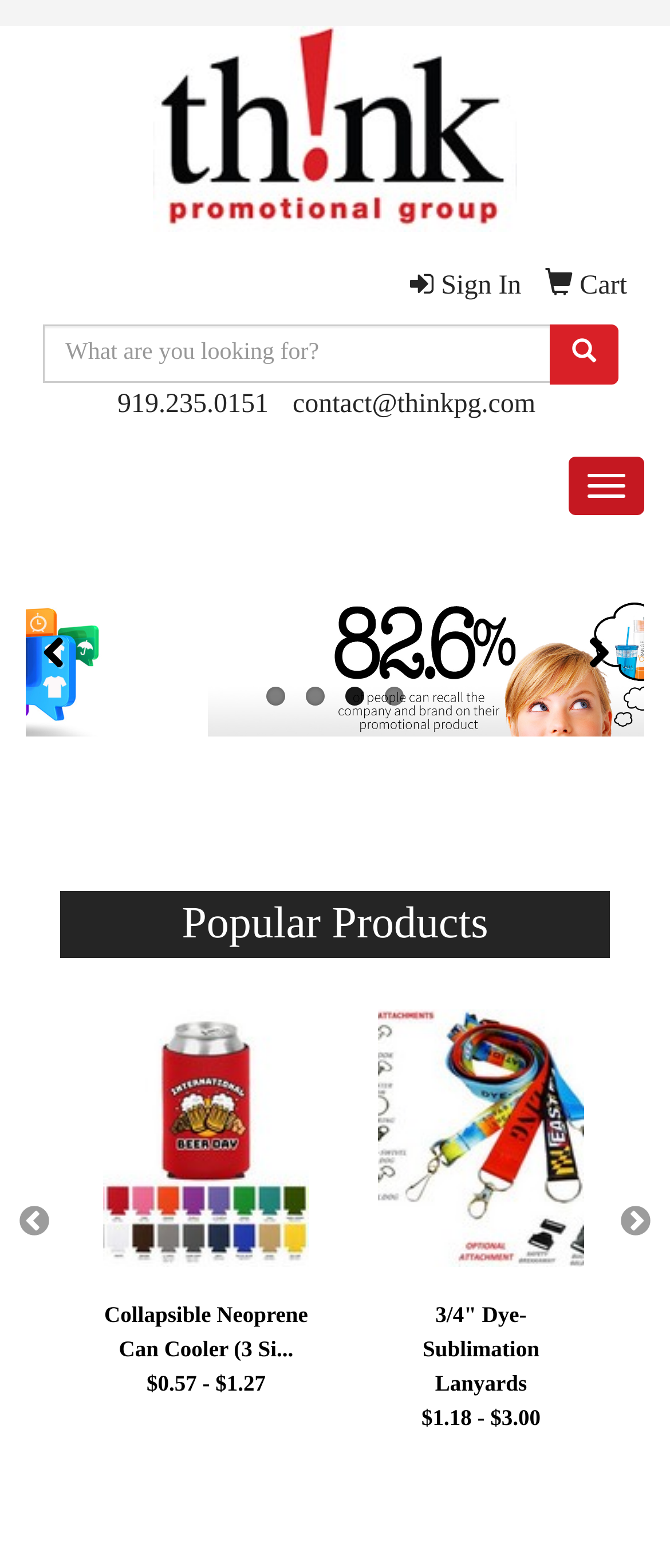Locate the bounding box coordinates of the element you need to click to accomplish the task described by this instruction: "Toggle navigation menu".

[0.849, 0.291, 0.962, 0.328]